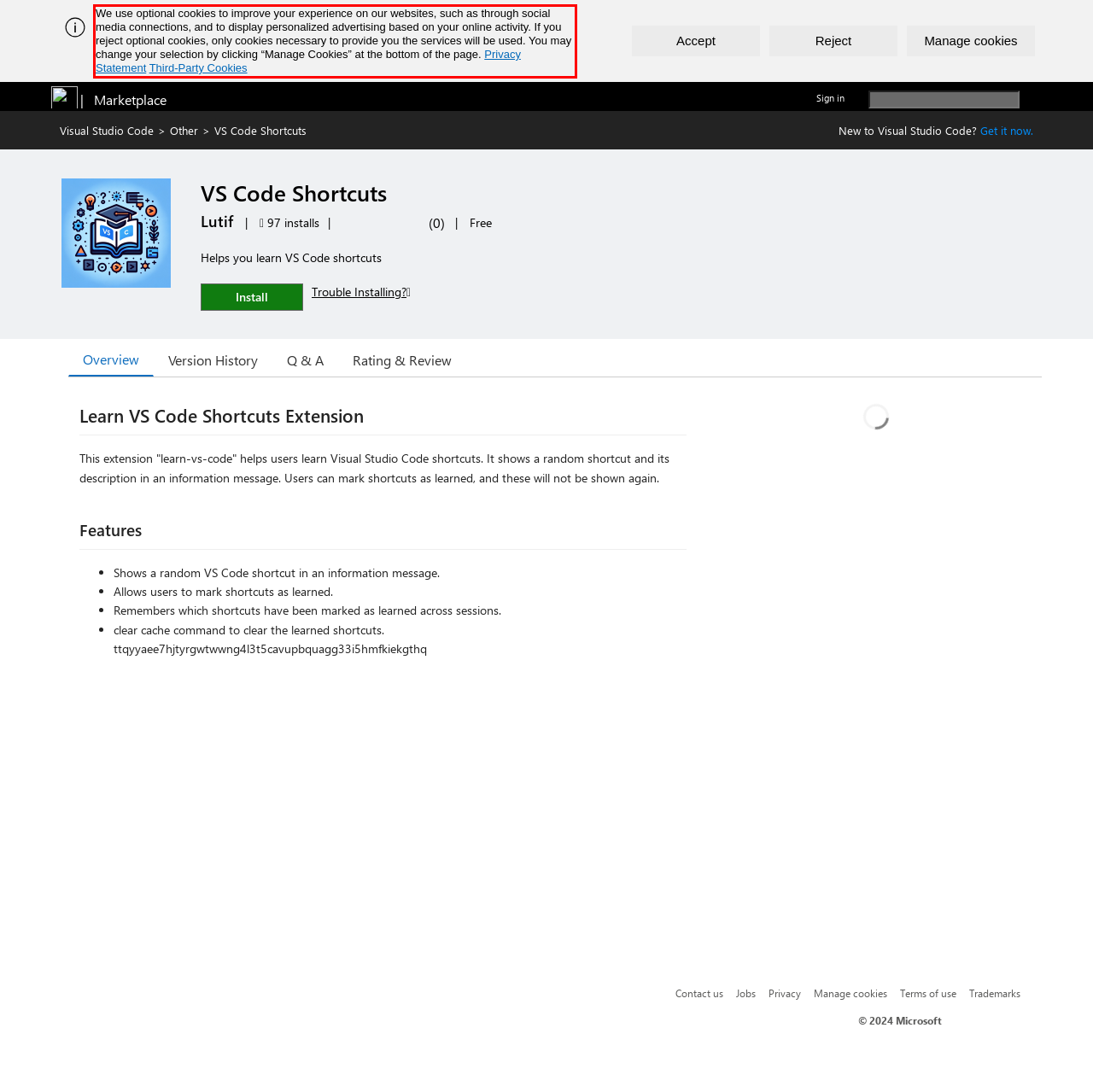From the screenshot of the webpage, locate the red bounding box and extract the text contained within that area.

We use optional cookies to improve your experience on our websites, such as through social media connections, and to display personalized advertising based on your online activity. If you reject optional cookies, only cookies necessary to provide you the services will be used. You may change your selection by clicking “Manage Cookies” at the bottom of the page. Privacy Statement Third-Party Cookies